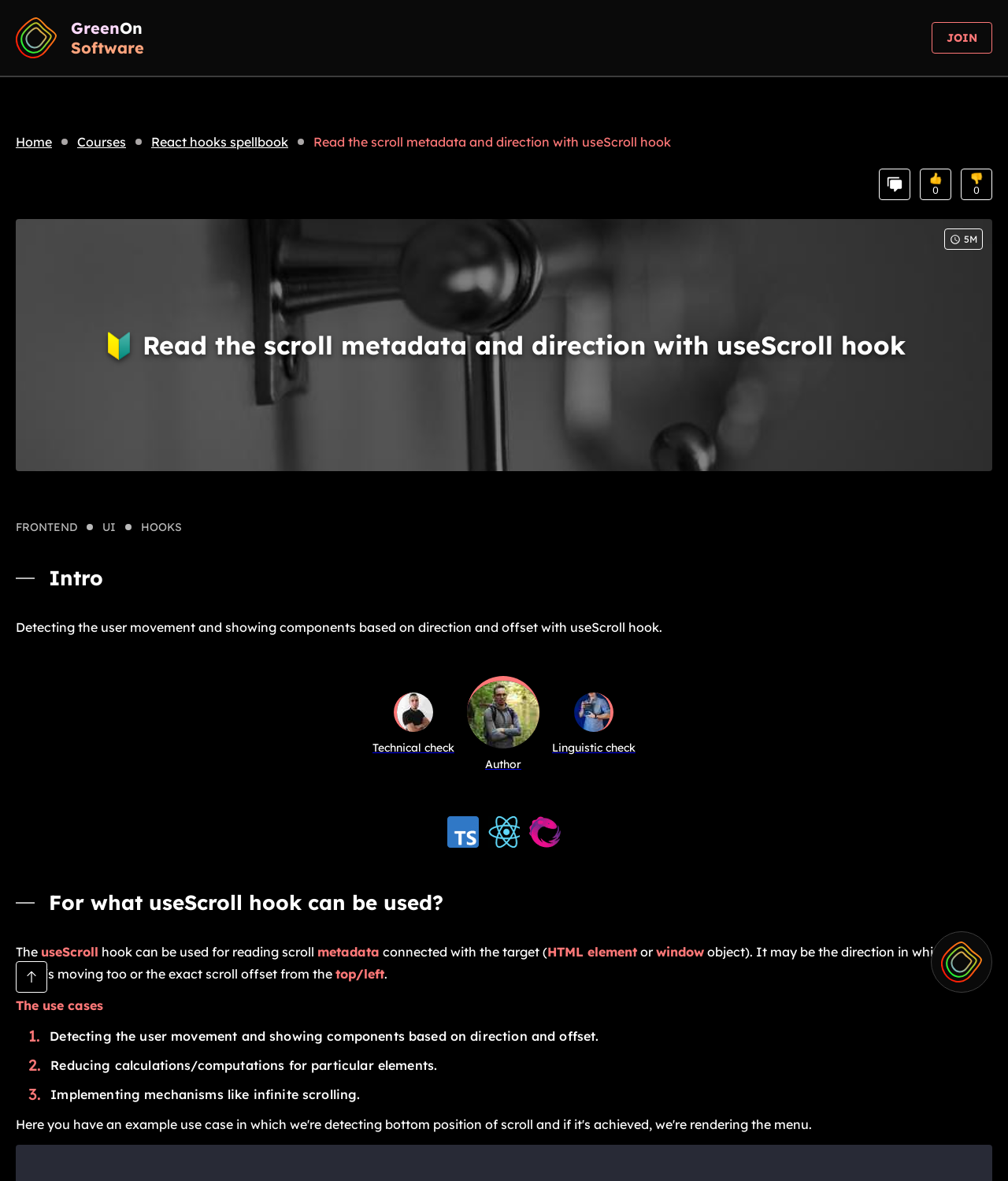Give a concise answer using one word or a phrase to the following question:
What is the text of the first link in the header?

Green On Software